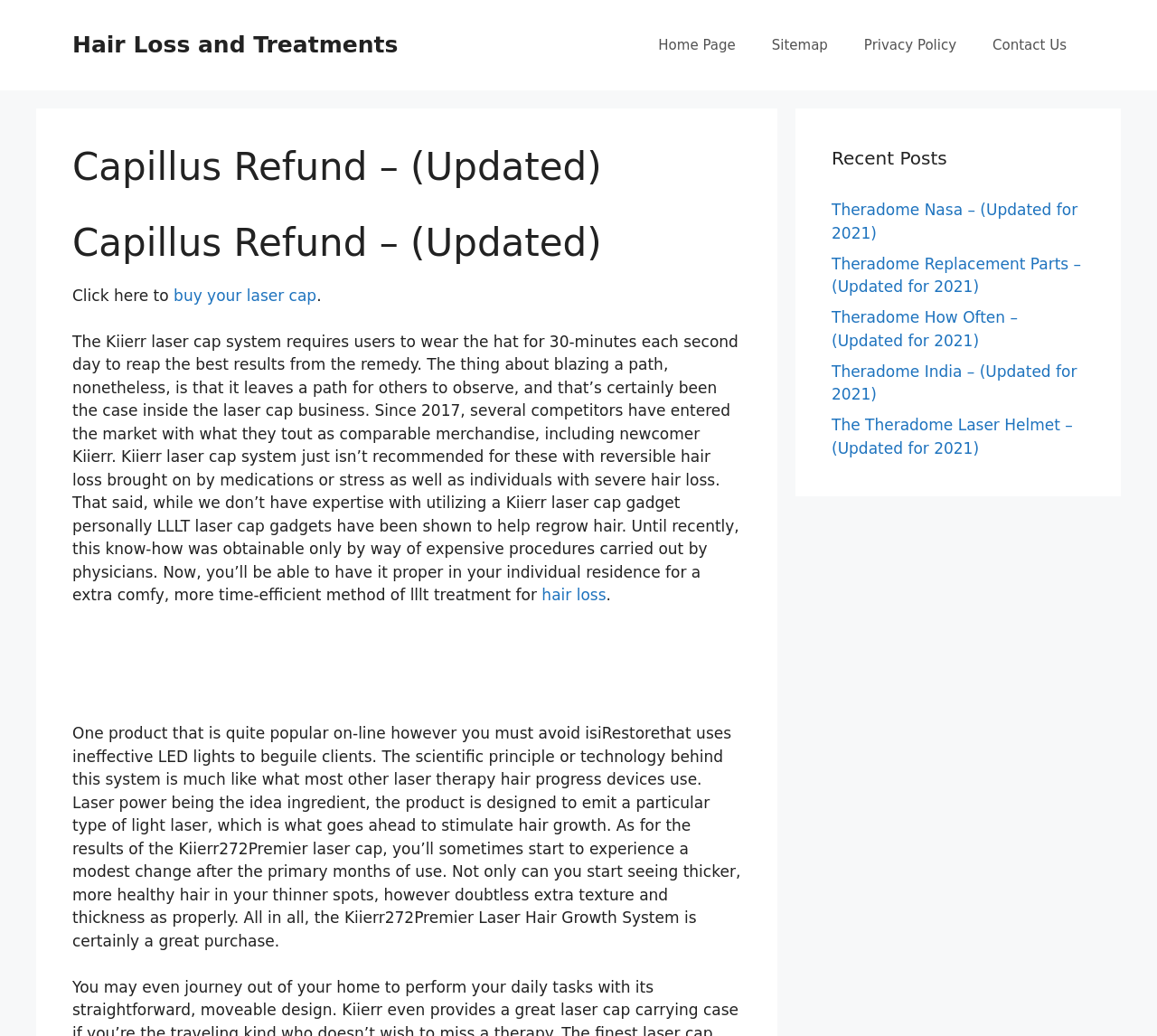What is not recommended for users of Kiierr laser cap system? From the image, respond with a single word or brief phrase.

those with reversible hair loss